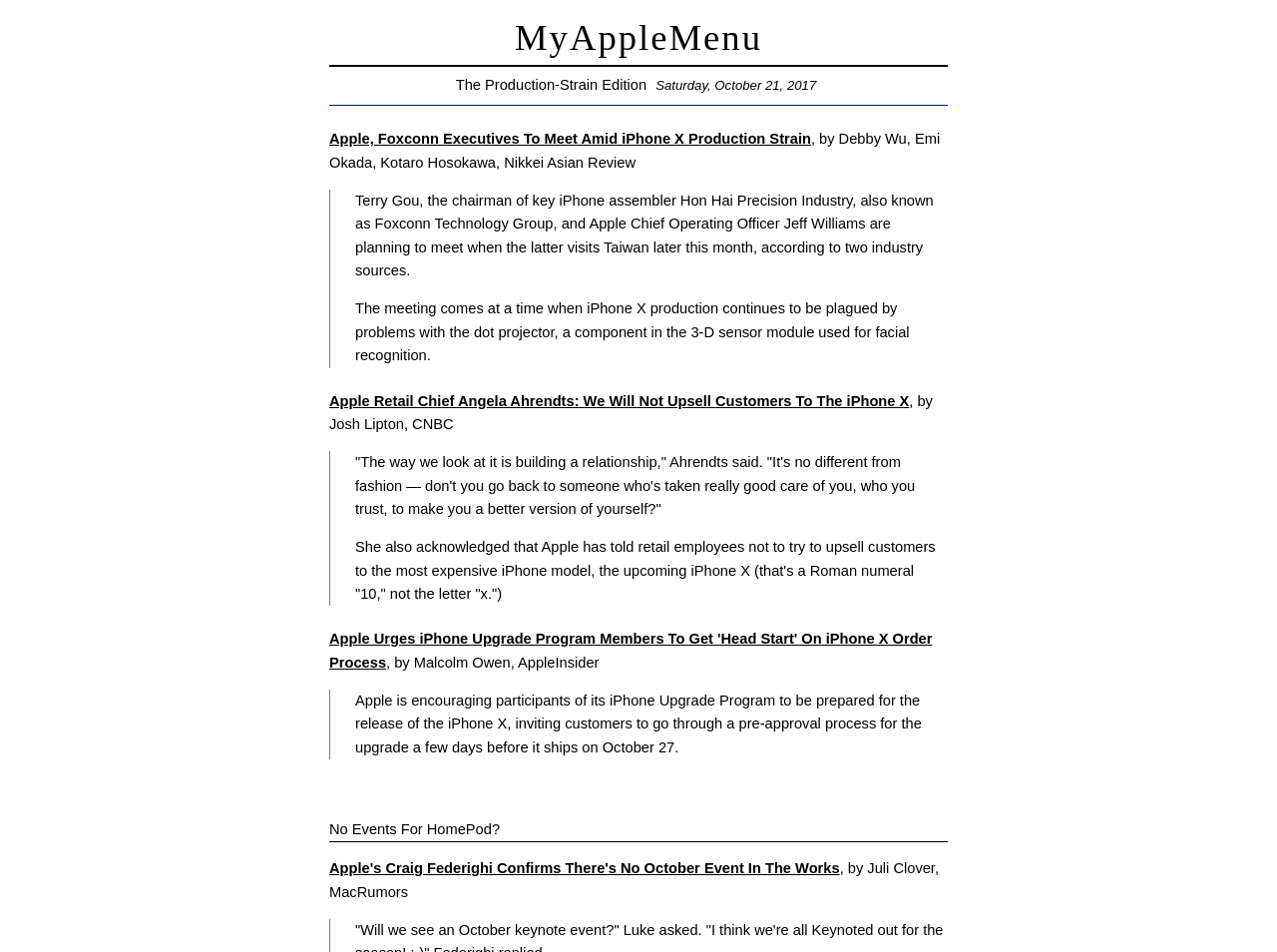Please respond in a single word or phrase: 
What is Apple's approach to selling iPhone X?

Not upselling